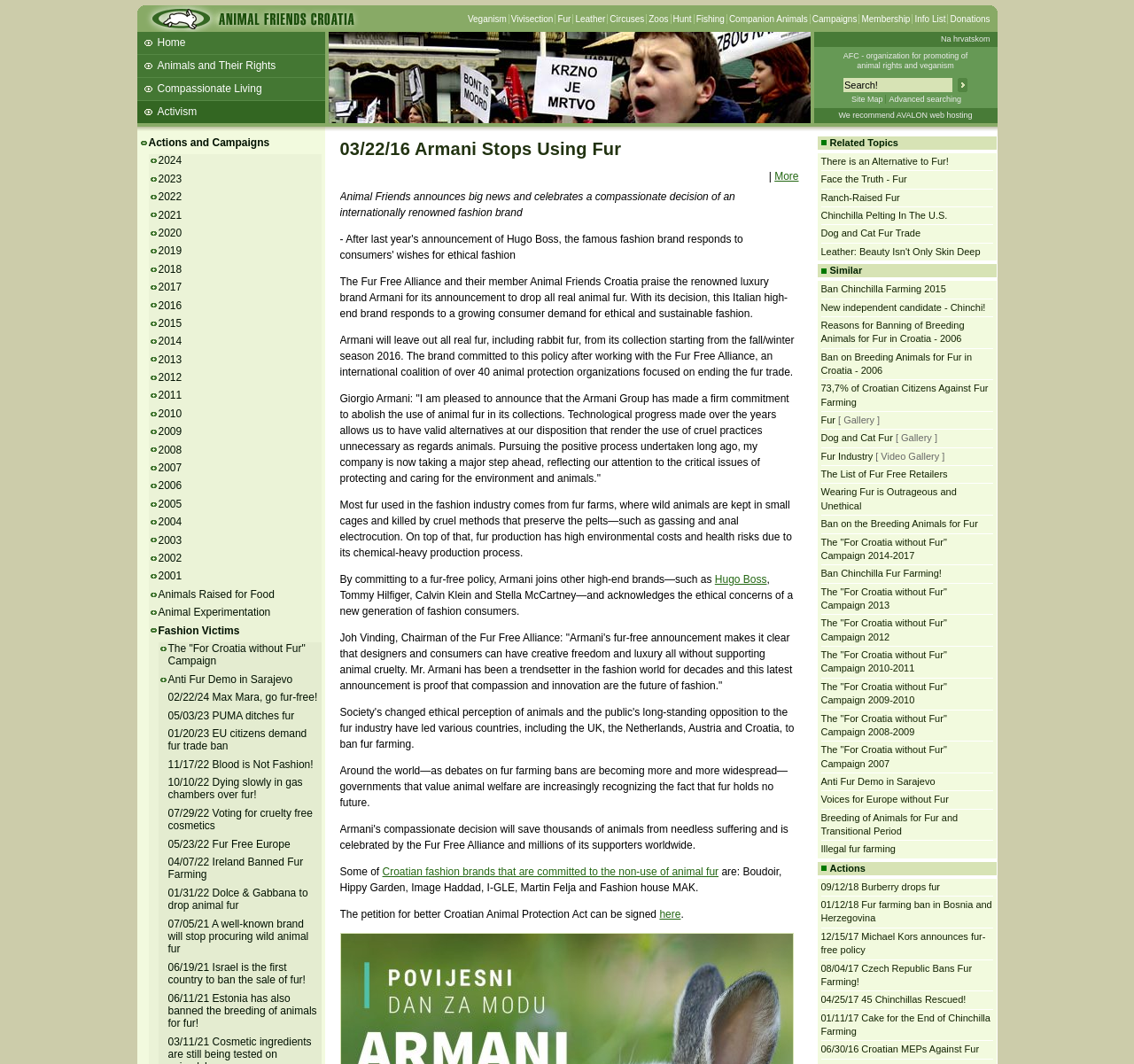Please specify the coordinates of the bounding box for the element that should be clicked to carry out this instruction: "Go to the 'Animals and Their Rights' page". The coordinates must be four float numbers between 0 and 1, formatted as [left, top, right, bottom].

[0.121, 0.052, 0.286, 0.072]